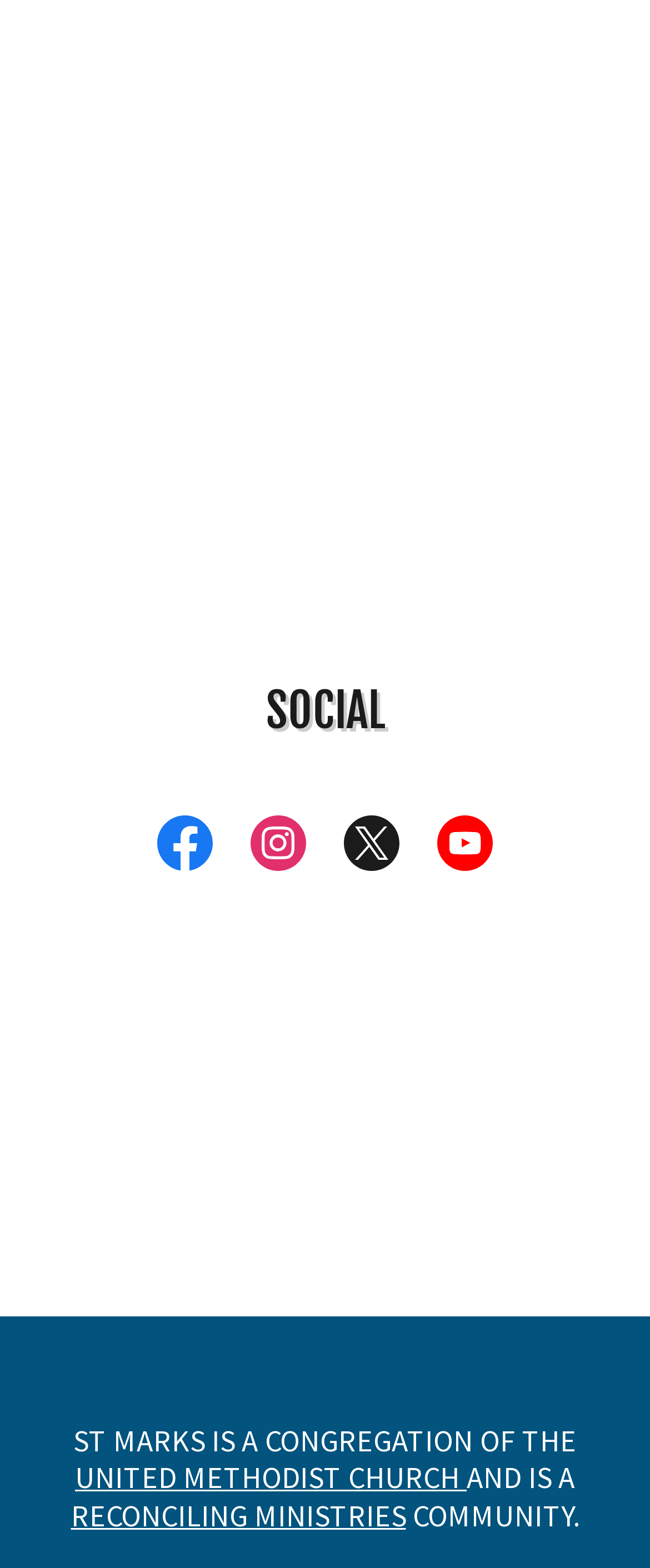Provide the bounding box coordinates of the HTML element this sentence describes: "aria-label="Instagram Social Link"". The bounding box coordinates consist of four float numbers between 0 and 1, i.e., [left, top, right, bottom].

[0.356, 0.516, 0.5, 0.567]